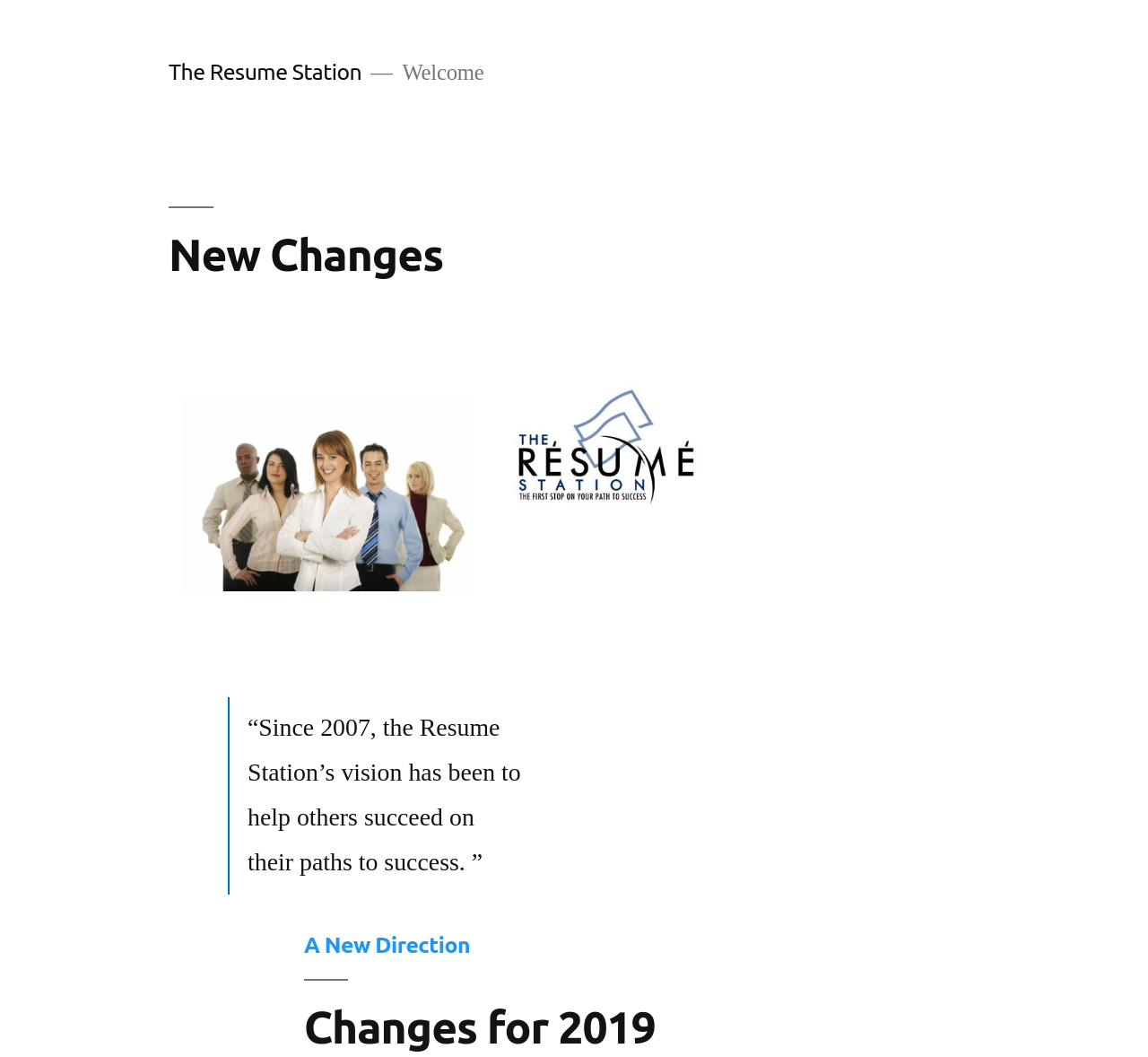What is the vision of the Resume Station?
By examining the image, provide a one-word or phrase answer.

Help others succeed